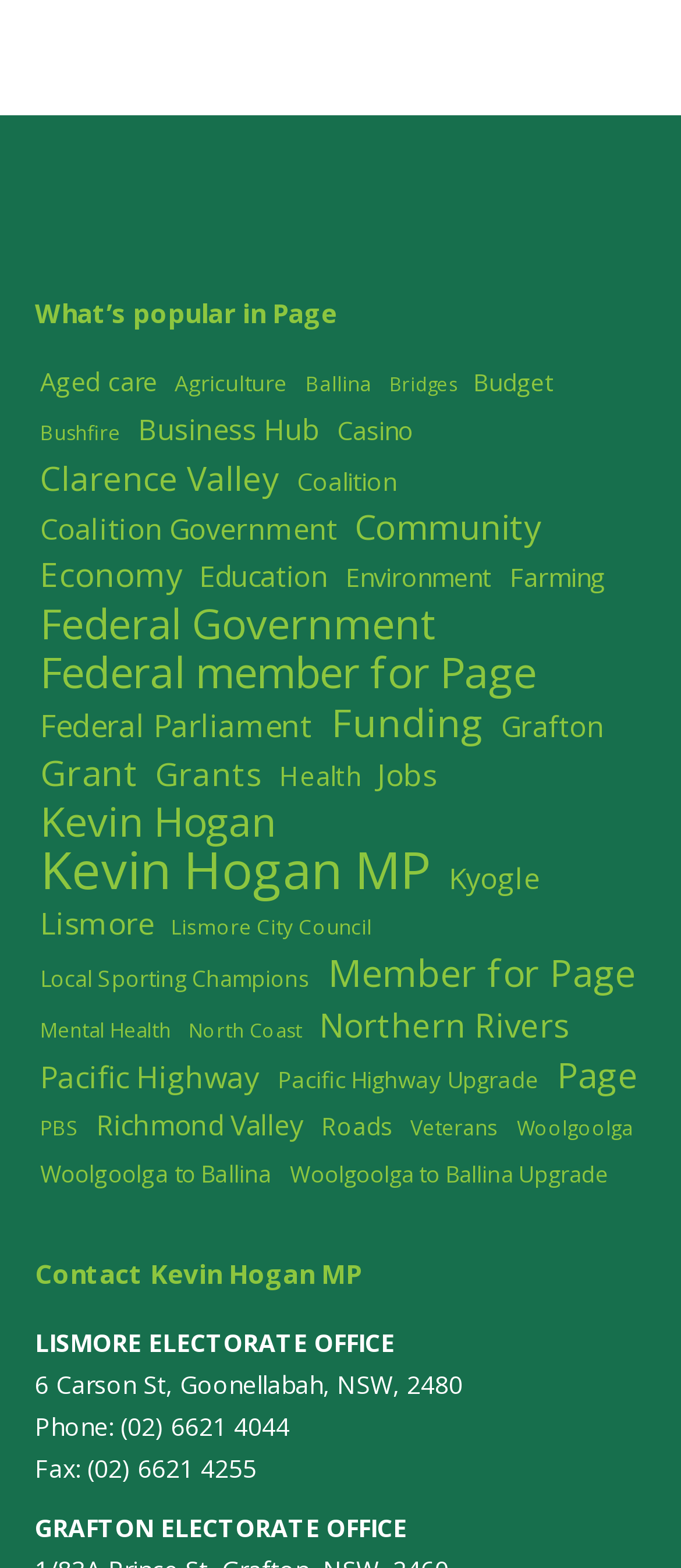Please identify the bounding box coordinates for the region that you need to click to follow this instruction: "Call Lismore Electorate Office".

[0.051, 0.898, 0.426, 0.92]